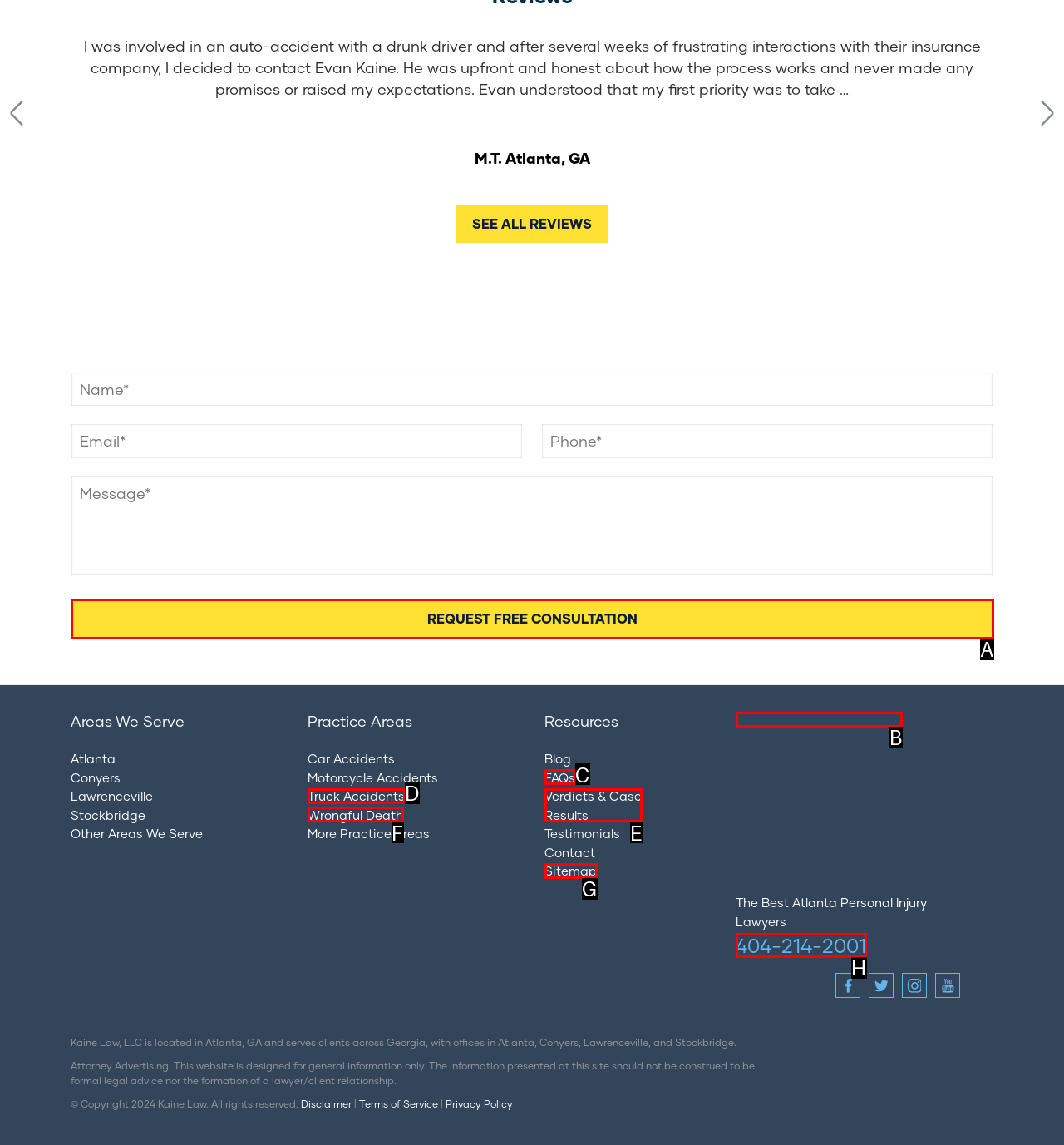Which lettered UI element aligns with this description: 404-214-2001
Provide your answer using the letter from the available choices.

H